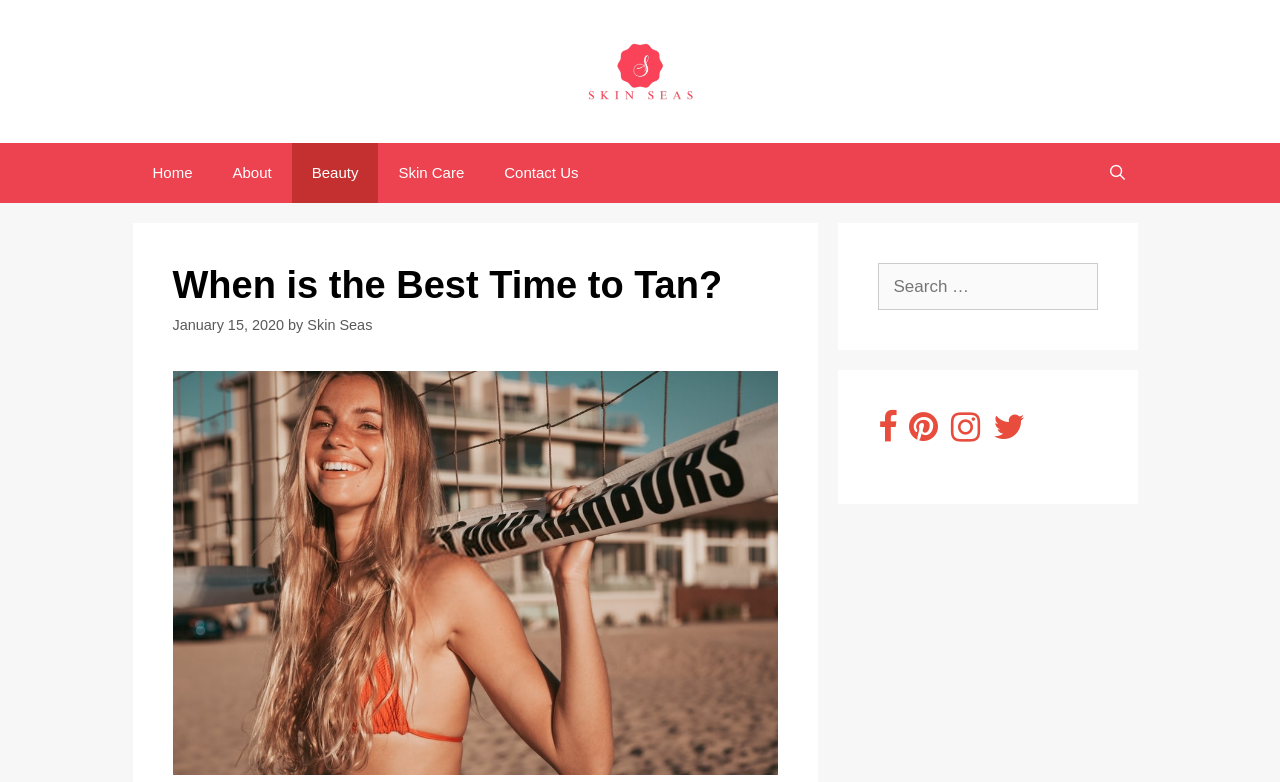Find the bounding box coordinates of the UI element according to this description: "aria-label="Open Search Bar"".

[0.85, 0.182, 0.896, 0.259]